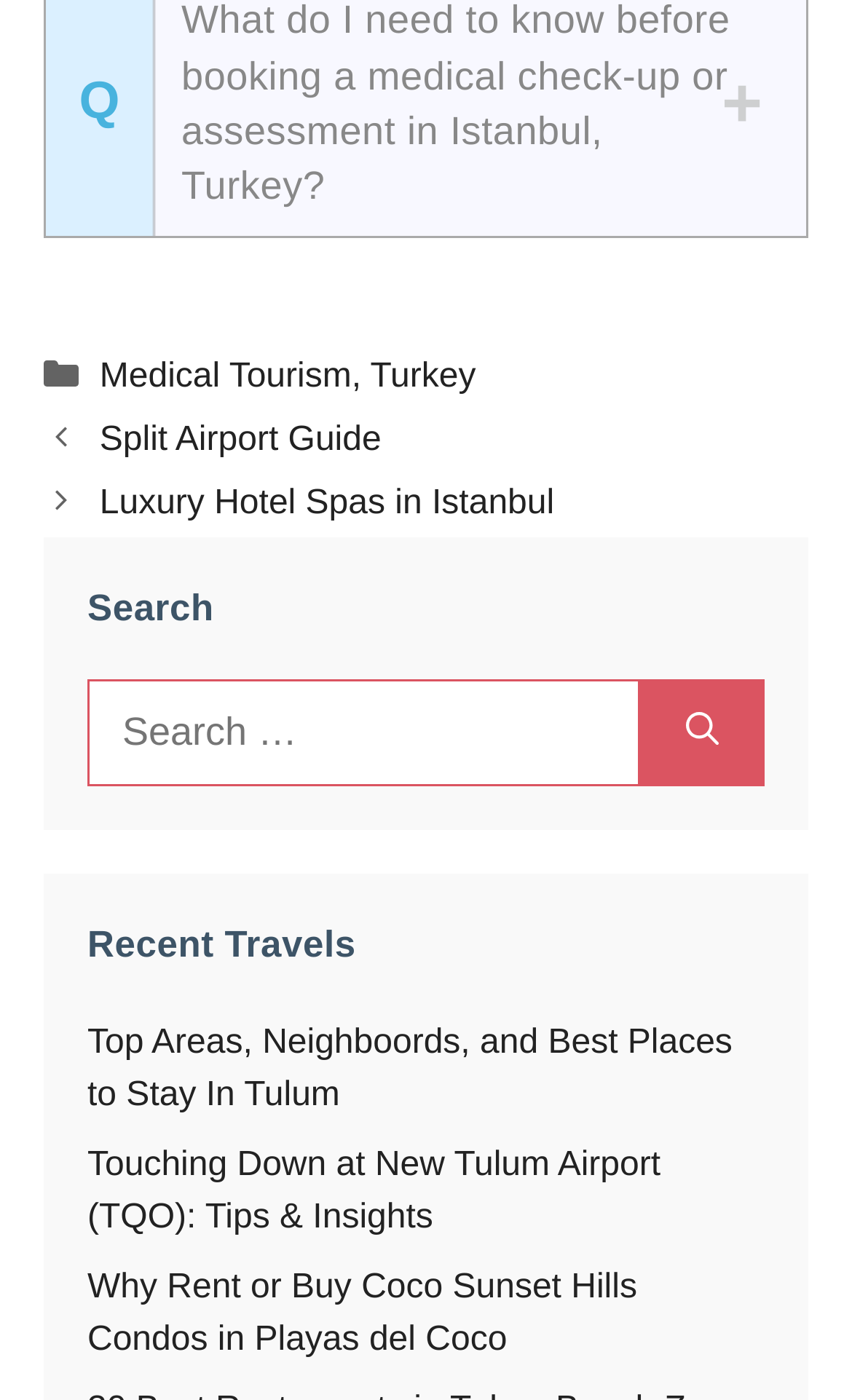Locate the UI element that matches the description Medical Tourism in the webpage screenshot. Return the bounding box coordinates in the format (top-left x, top-left y, bottom-right x, bottom-right y), with values ranging from 0 to 1.

[0.117, 0.256, 0.413, 0.283]